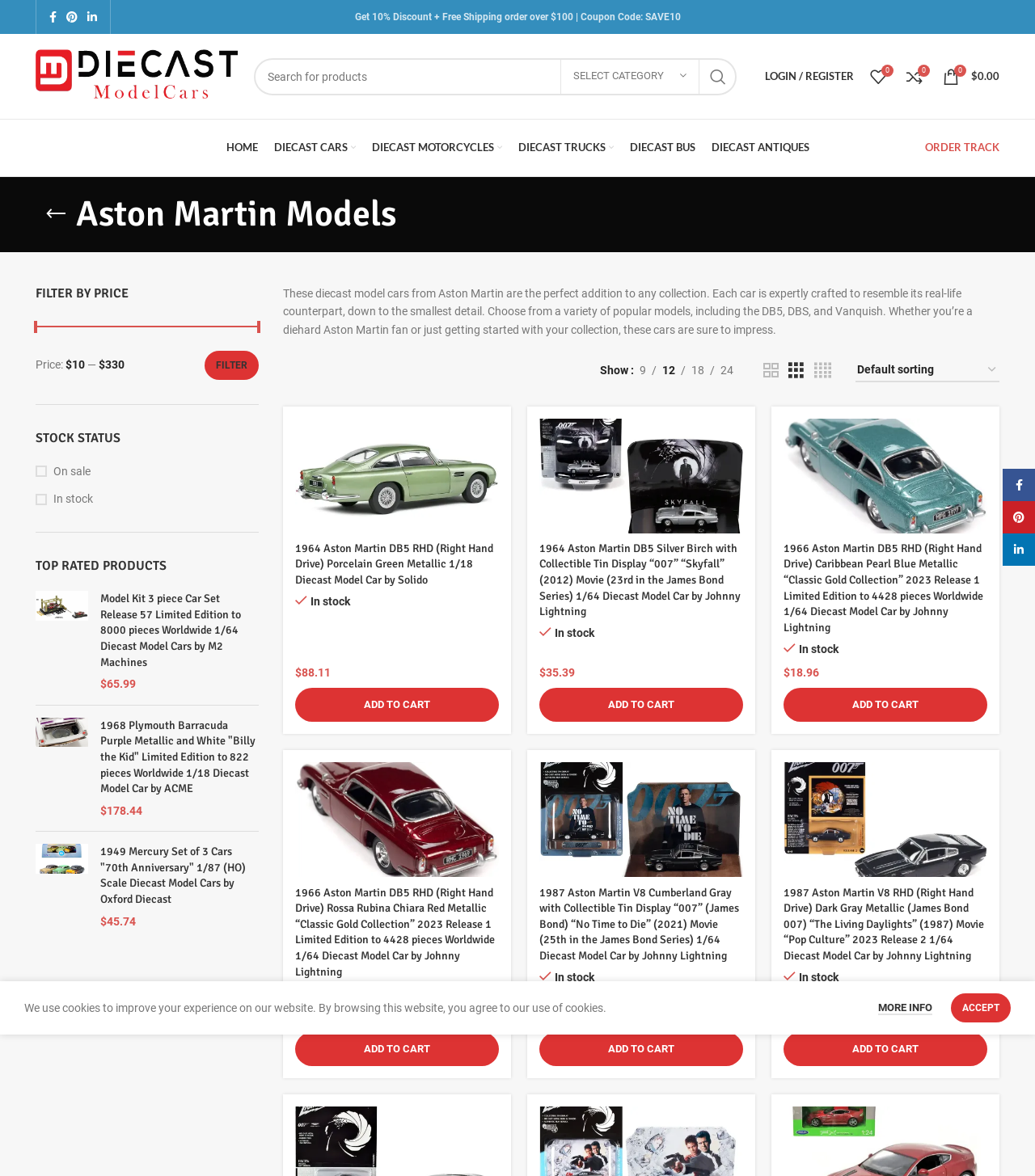Please identify the bounding box coordinates of the element's region that I should click in order to complete the following instruction: "Go to the main page". The bounding box coordinates consist of four float numbers between 0 and 1, i.e., [left, top, right, bottom].

None